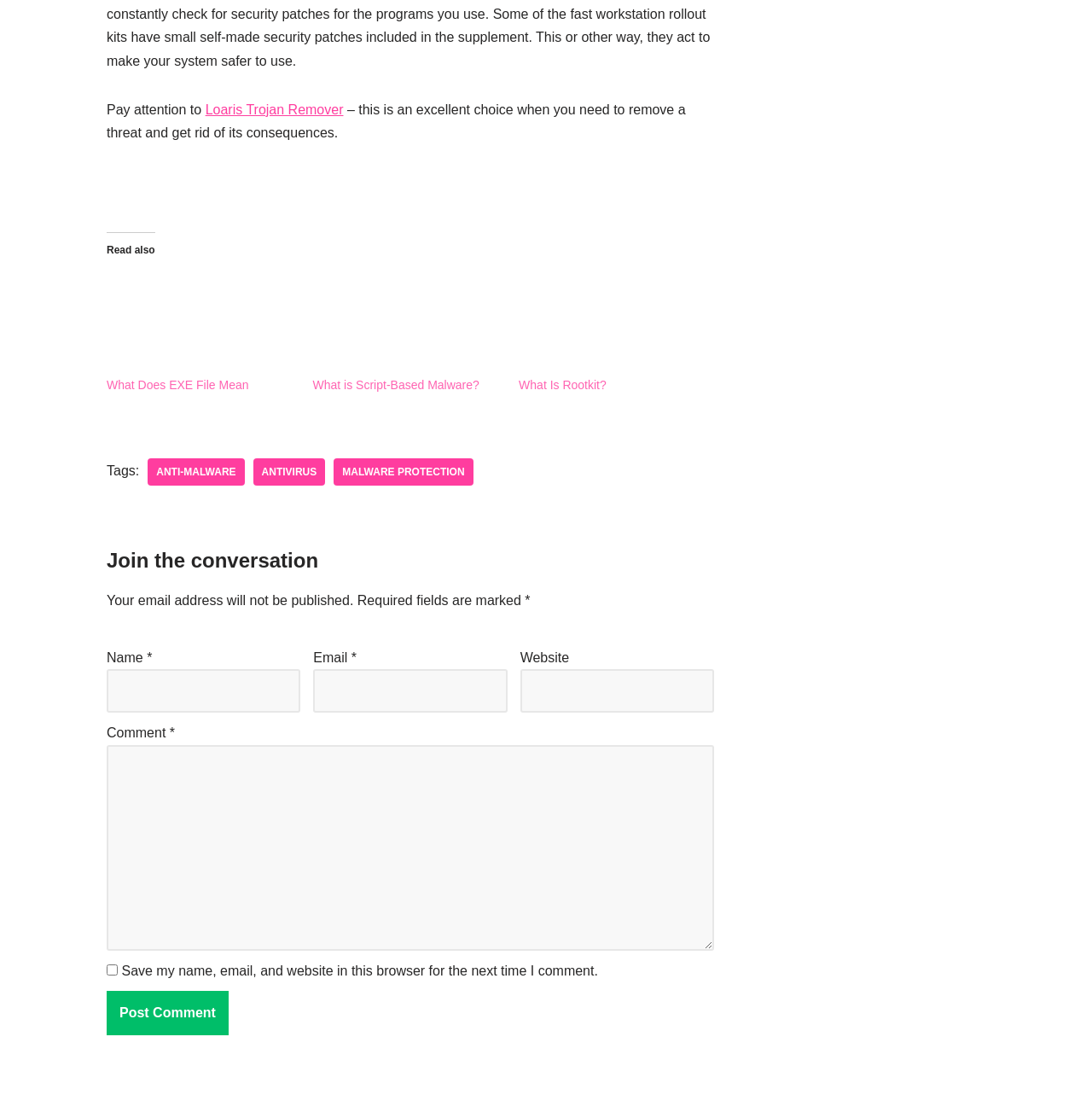Given the description: "Malware protection", determine the bounding box coordinates of the UI element. The coordinates should be formatted as four float numbers between 0 and 1, [left, top, right, bottom].

[0.306, 0.418, 0.433, 0.443]